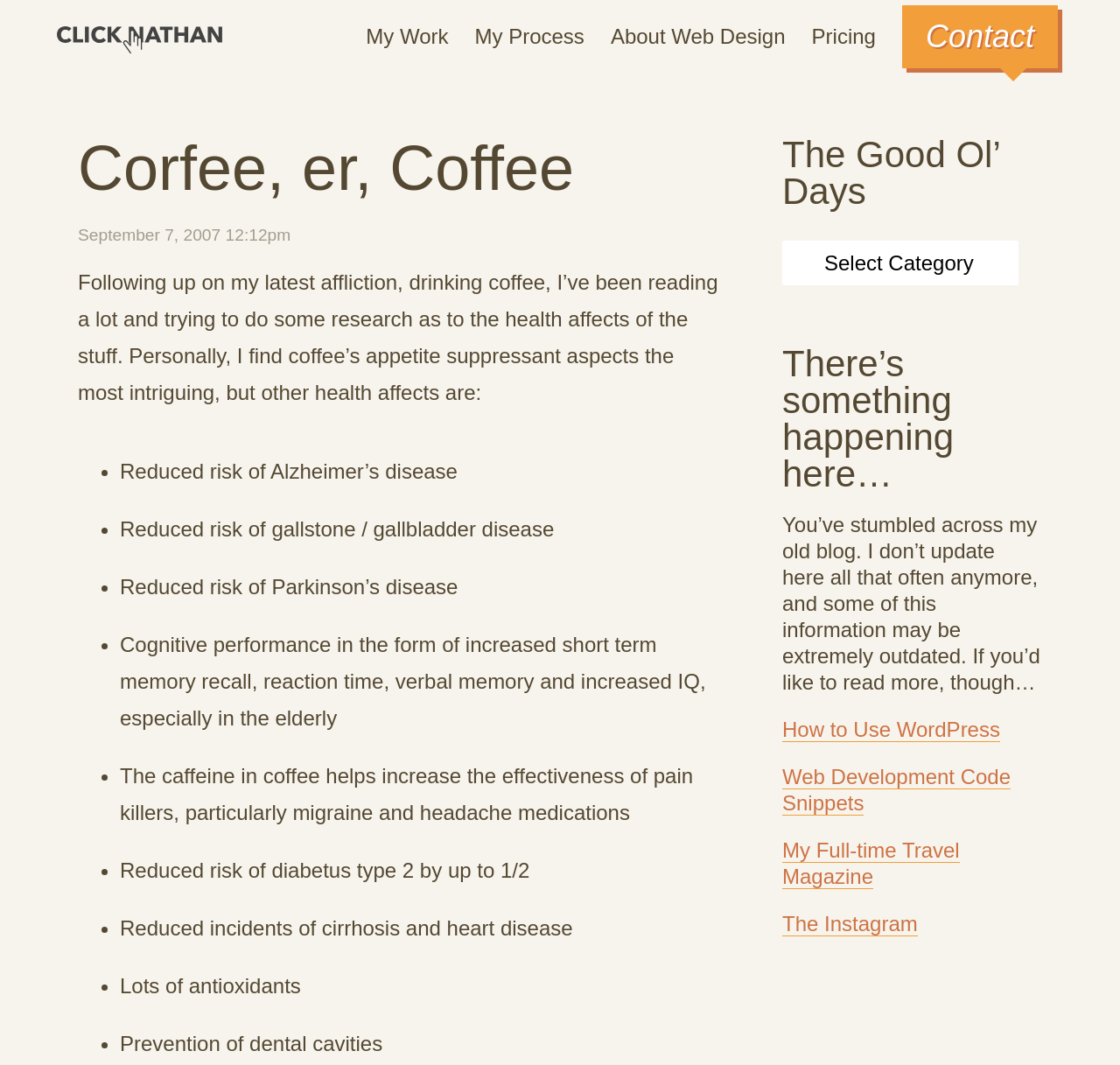Examine the screenshot and answer the question in as much detail as possible: How many health benefits of coffee are listed?

I counted the number of list items in the blog post, which describe the health benefits of coffee, and found 9 items.